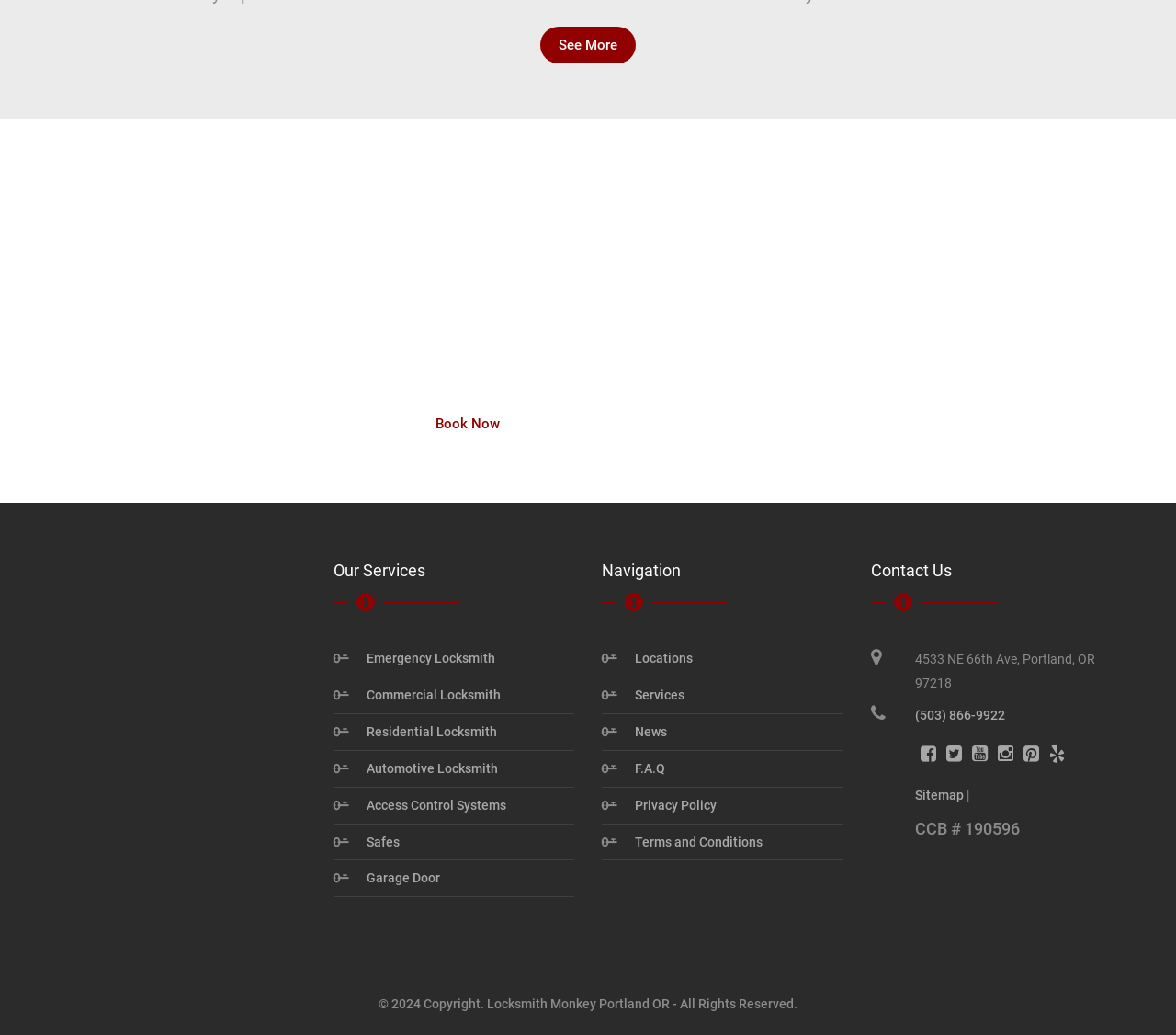Please locate the bounding box coordinates of the element that needs to be clicked to achieve the following instruction: "Request an appointment". The coordinates should be four float numbers between 0 and 1, i.e., [left, top, right, bottom].

None